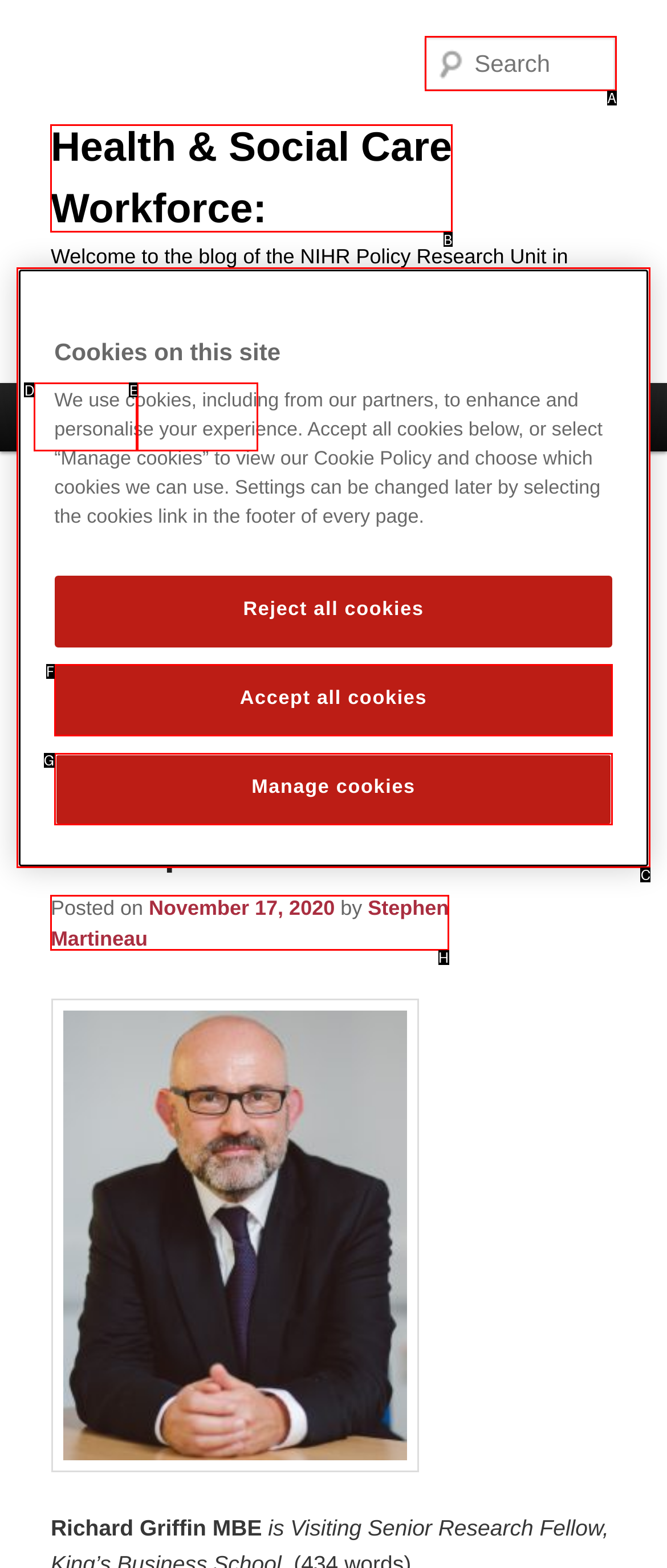Identify the HTML element I need to click to complete this task: click the link to the next page Provide the option's letter from the available choices.

None